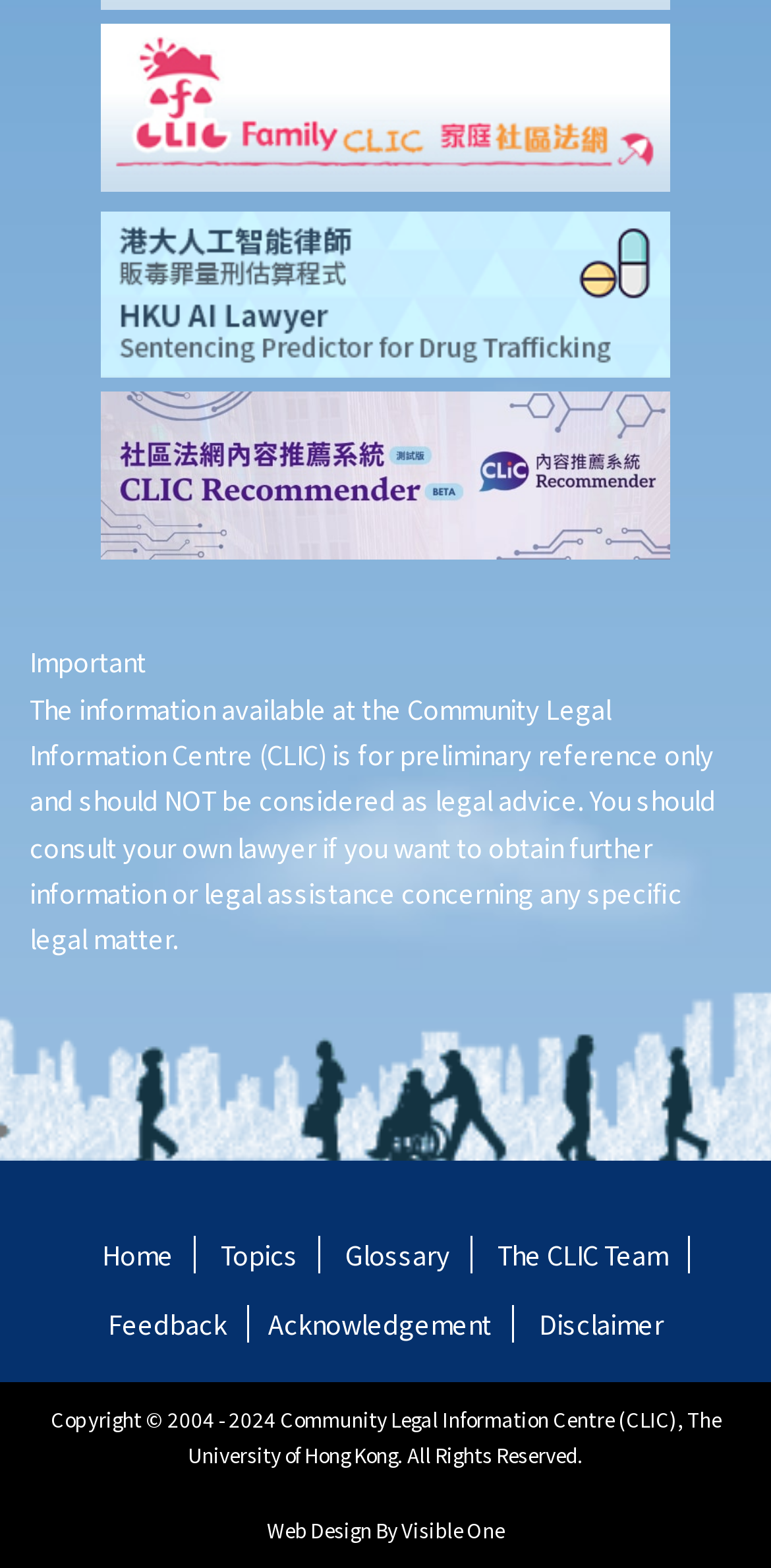Ascertain the bounding box coordinates for the UI element detailed here: "alt="Image 4"". The coordinates should be provided as [left, top, right, bottom] with each value being a float between 0 and 1.

[0.131, 0.054, 0.869, 0.078]